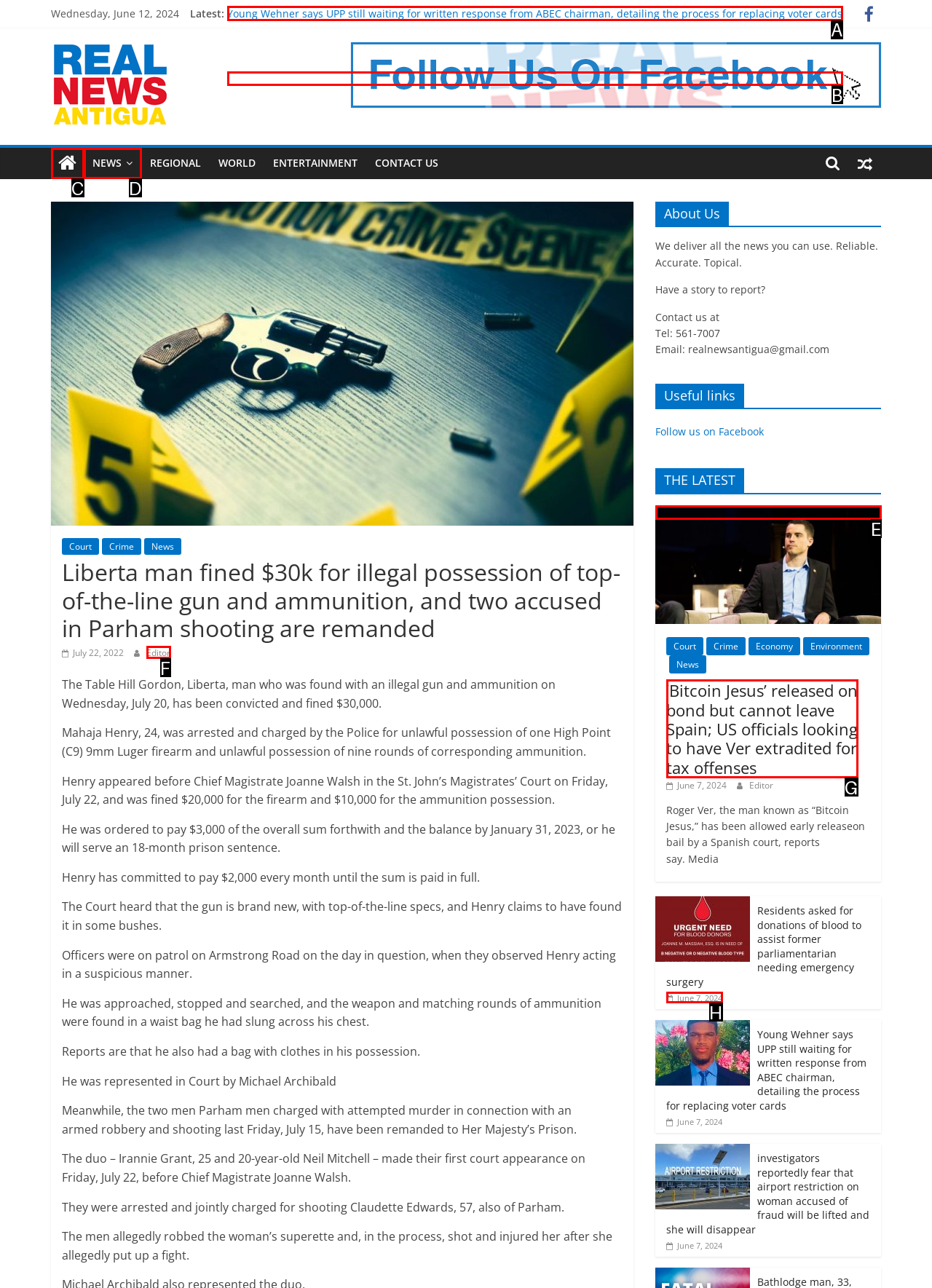Identify the correct option to click in order to accomplish the task: Click on 'Young Wehner says UPP still waiting for written response from ABEC chairman, detailing the process for replacing voter cards' Provide your answer with the letter of the selected choice.

A